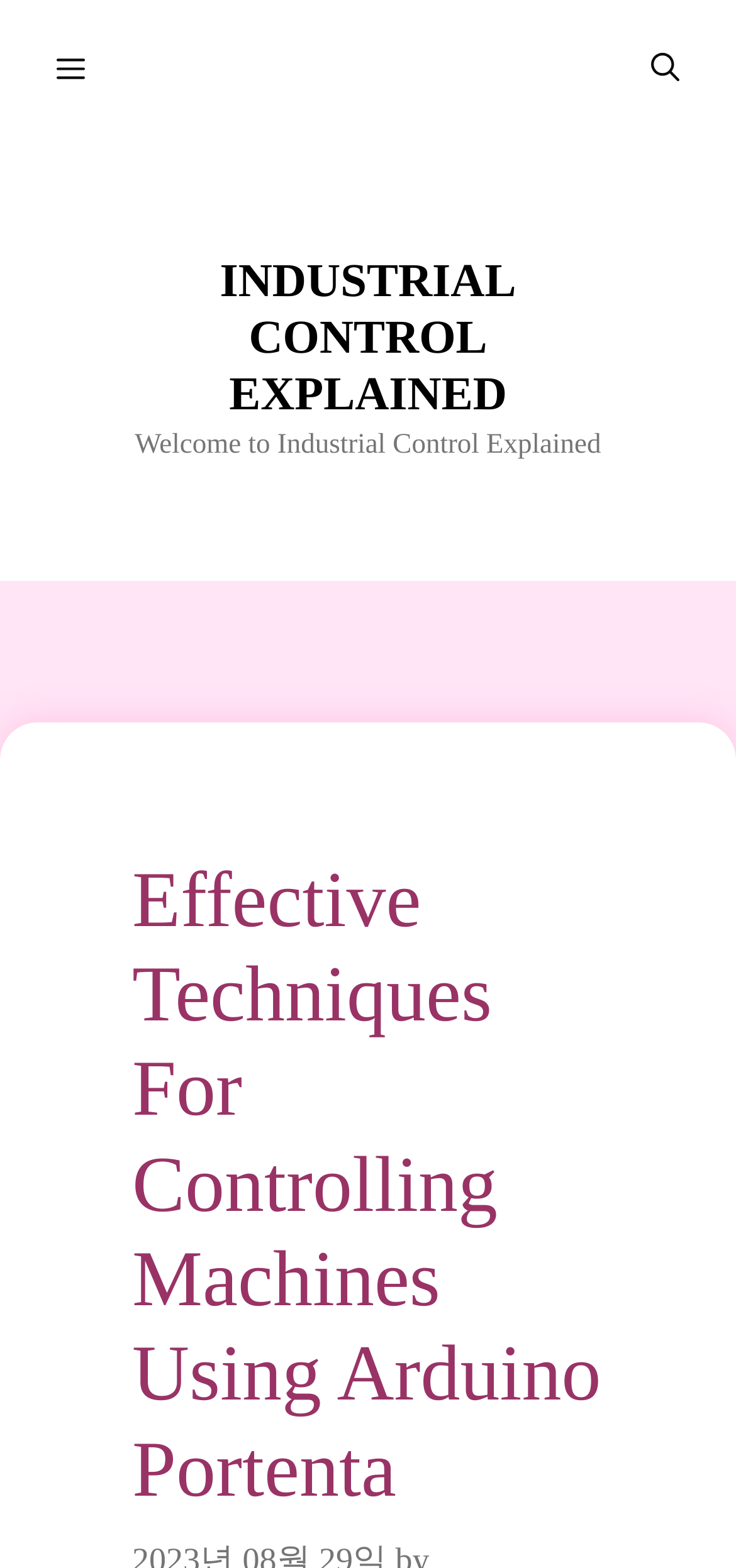What is the name of the site?
Can you offer a detailed and complete answer to this question?

I determined the answer by looking at the banner element, which has a child link element with the text 'INDUSTRIAL CONTROL EXPLAINED'. This suggests that the site's name is 'Industrial Control Explained'.